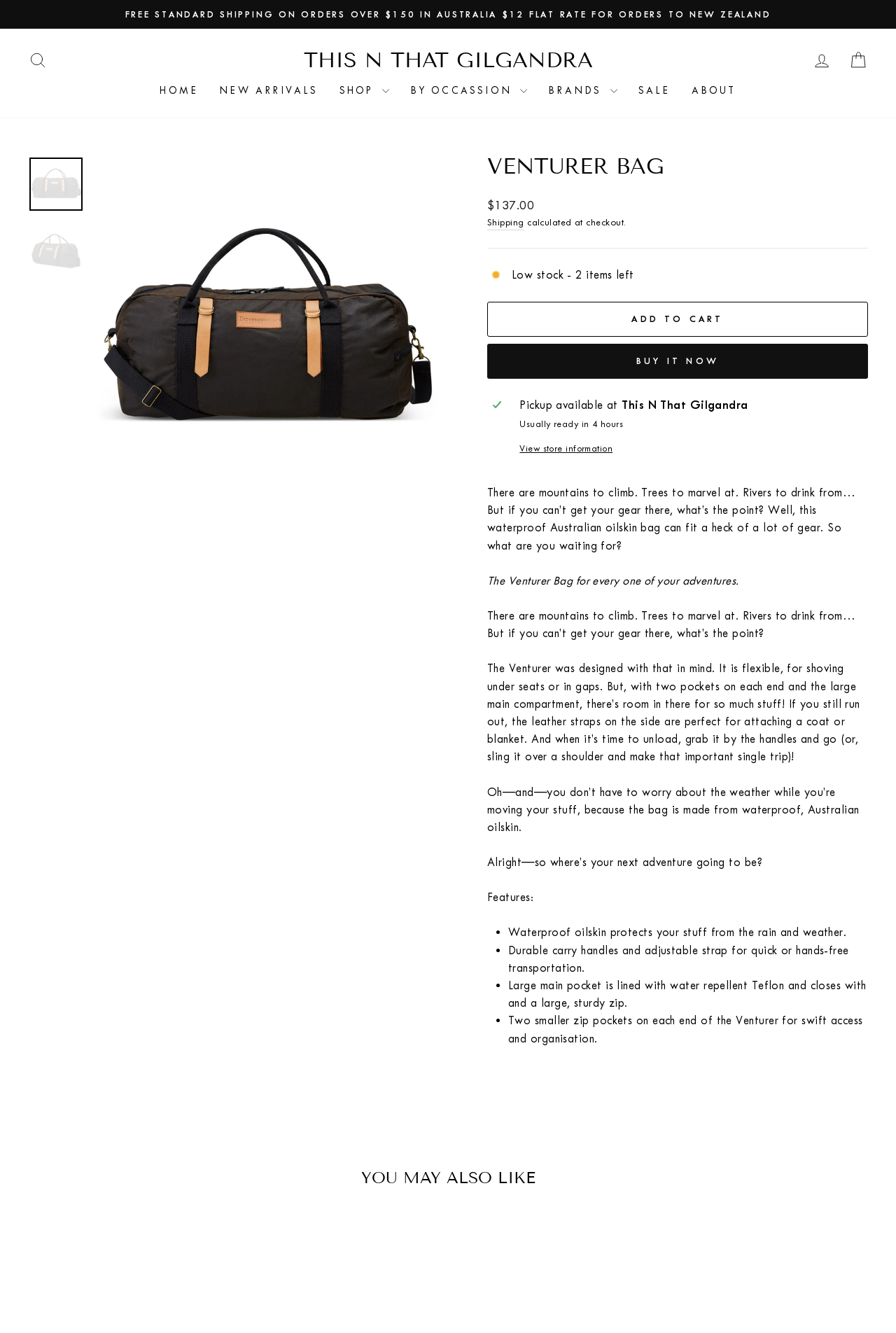What is the name of the bag?
Provide an in-depth and detailed explanation in response to the question.

I found the answer by looking at the heading 'VENTURER BAG' and the image with the text 'Venturer Bag'.